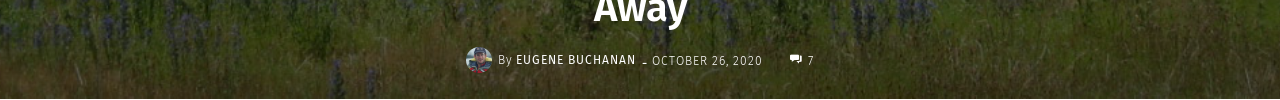Offer a detailed narrative of the scene depicted in the image.

The image features a serene, natural background of wildflowers and grass, evoking a calm and reflective atmosphere. Overlaid on this picturesque landscape are the words "Chile, Colorado Kayak Pioneer Robbie Dastin Passes Away," indicating a tribute to a significant figure in the kayaking community. The name "Eugene Buchanan" appears below the headline, denoting the author of the accompanying article, dated October 26, 2020. A small circular profile image is placed next to the author’s name, suggesting a personal touch to the tribute. This visual composition captures both the beauty of nature and the somber message of remembrance.